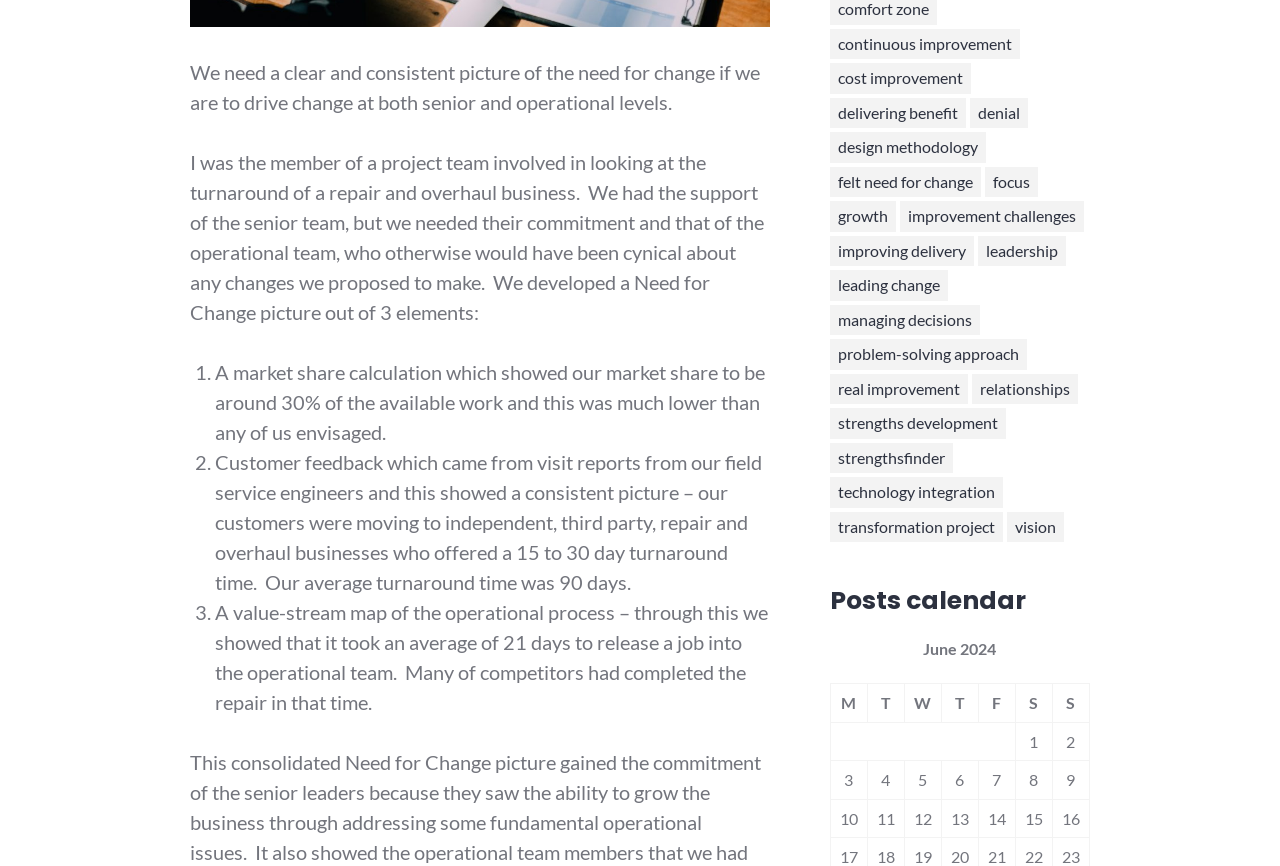Please provide the bounding box coordinates in the format (top-left x, top-left y, bottom-right x, bottom-right y). Remember, all values are floating point numbers between 0 and 1. What is the bounding box coordinate of the region described as: denial

[0.758, 0.113, 0.803, 0.148]